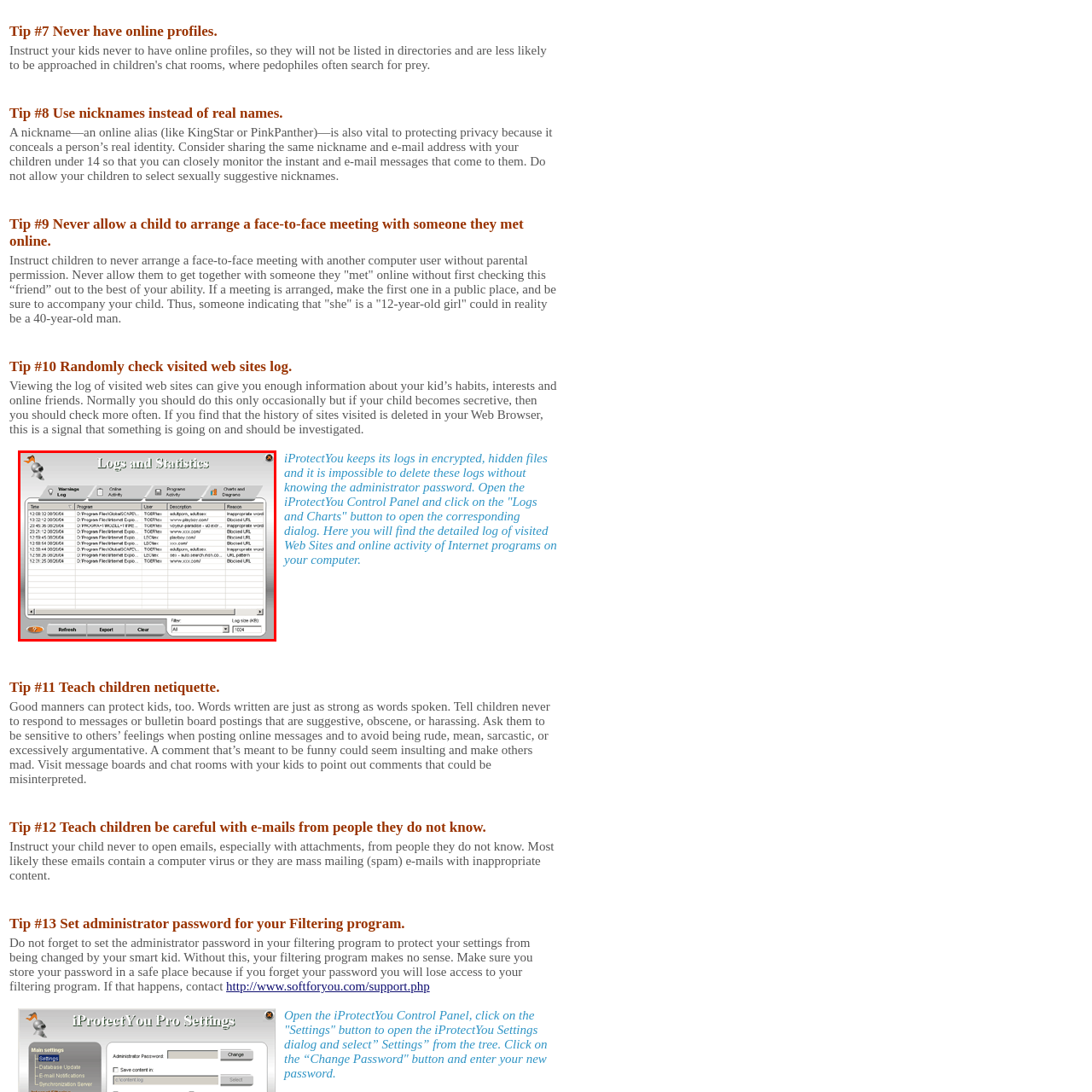Examine the portion of the image marked by the red rectangle, What is the function of the 'Clear' button? Answer concisely using a single word or phrase.

Delete logs